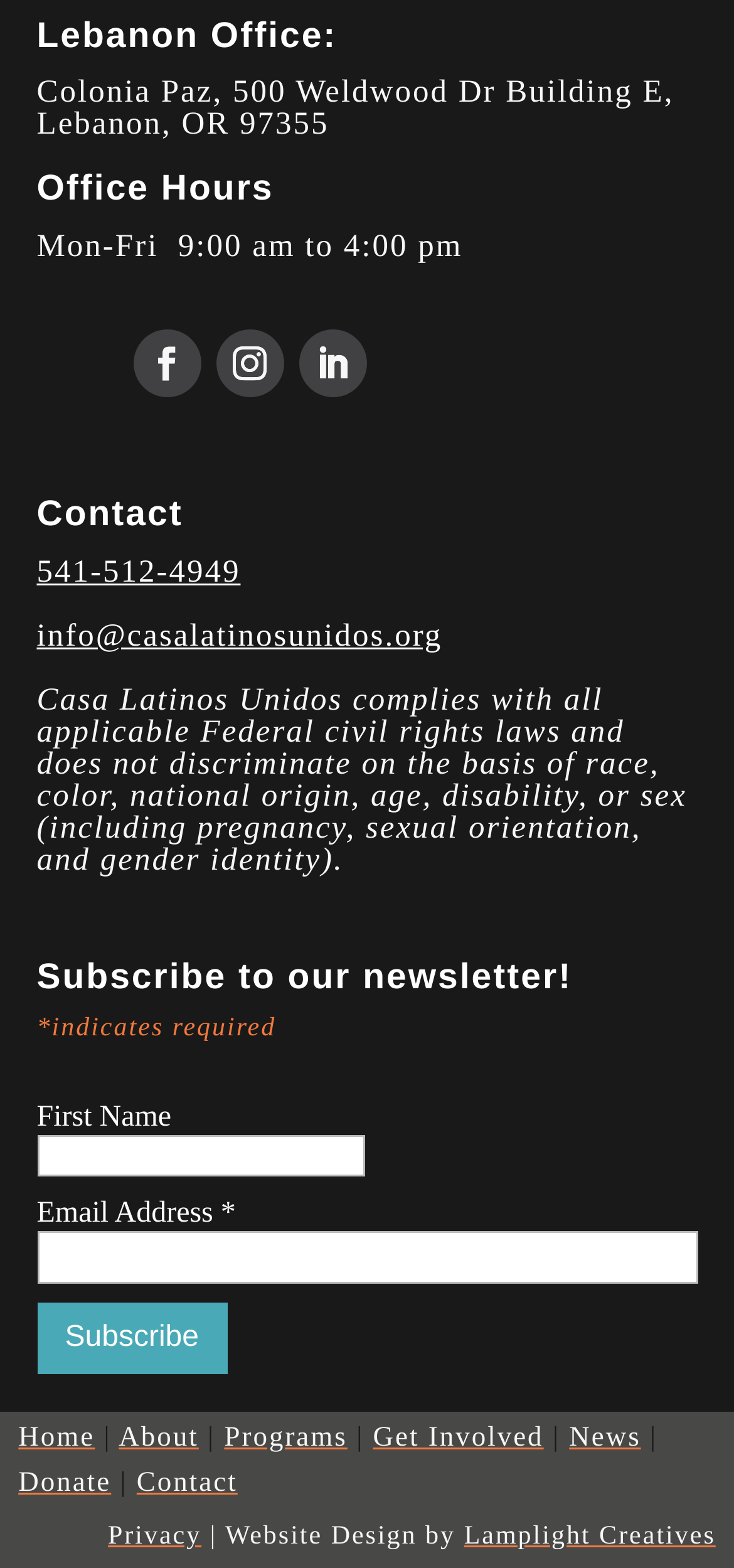Please determine the bounding box coordinates of the element to click on in order to accomplish the following task: "Click the Home link". Ensure the coordinates are four float numbers ranging from 0 to 1, i.e., [left, top, right, bottom].

[0.025, 0.908, 0.129, 0.927]